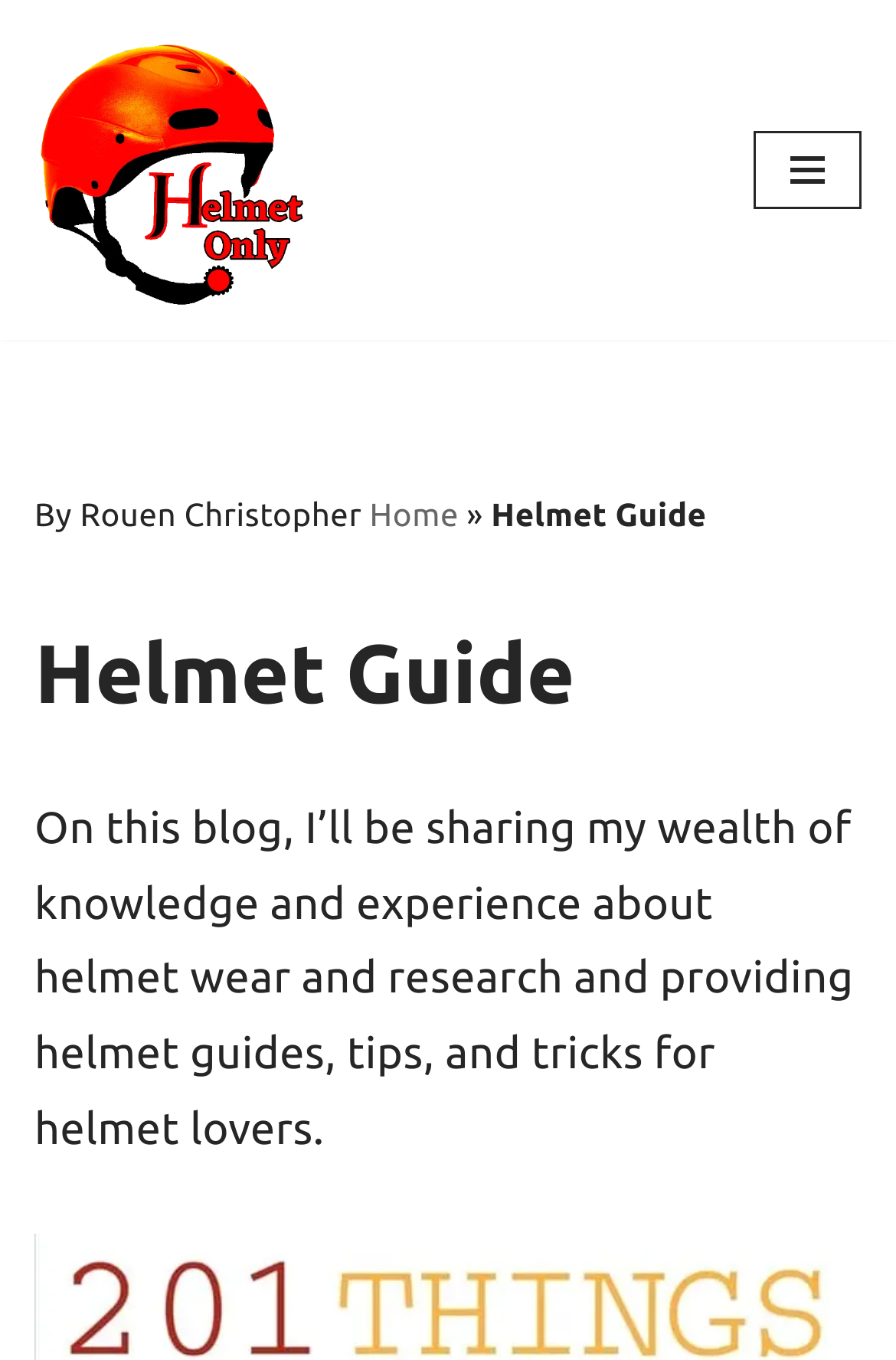Determine the bounding box for the UI element as described: "Skip to content". The coordinates should be represented as four float numbers between 0 and 1, formatted as [left, top, right, bottom].

[0.0, 0.054, 0.077, 0.088]